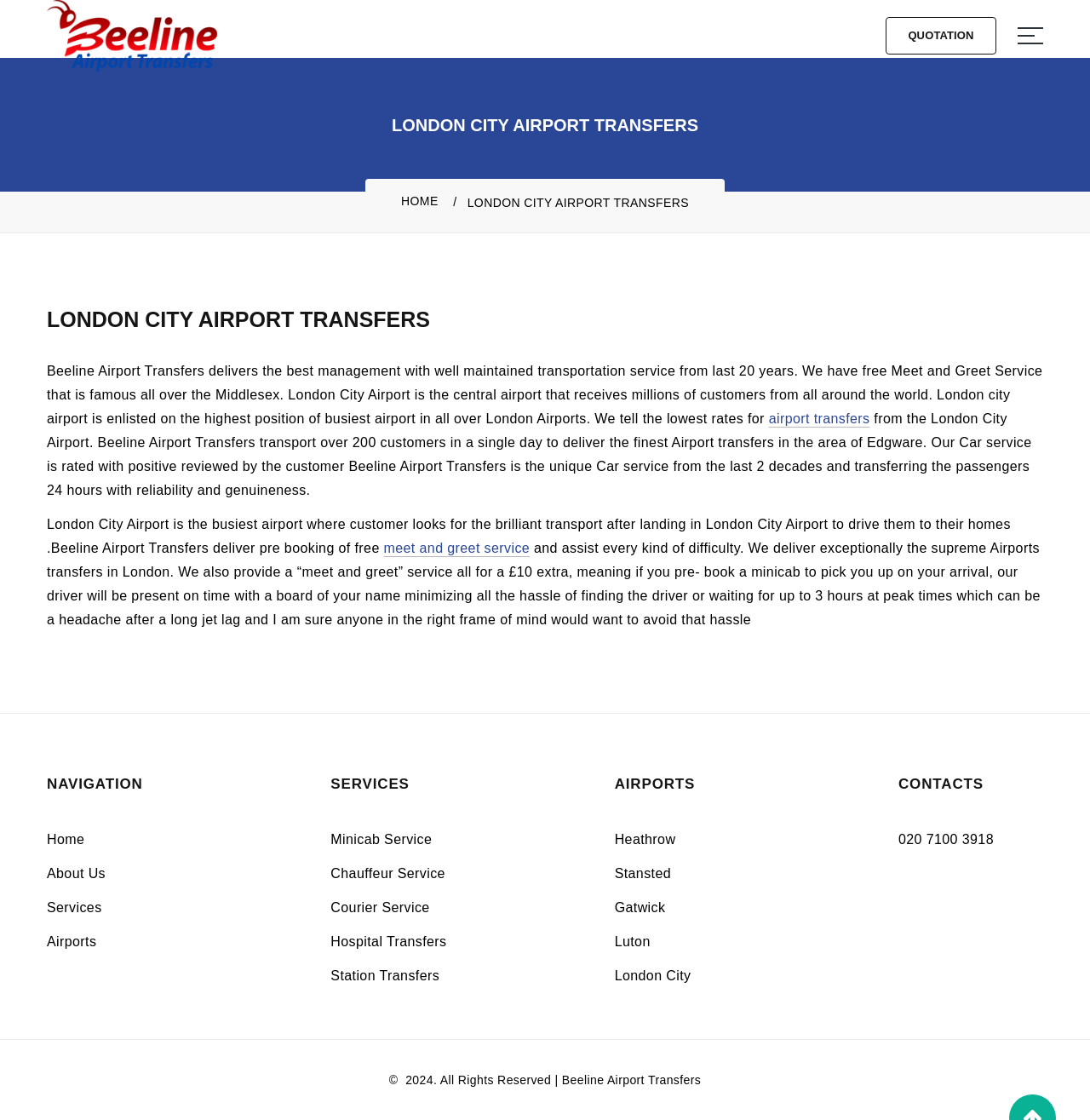Provide a thorough description of the webpage you see.

The webpage is about Beeline Airport Transfers, a specialist company providing 24-hour airport transfer services. At the top left corner, there is a link to "Edgware Beeline Airport Transfers London Edgware" accompanied by an image. On the top right corner, there is a button to toggle the sidebar and a link to get a quotation.

The main content of the webpage is divided into sections. The first section has a heading "LONDON CITY AIRPORT TRANSFERS" and provides an introduction to the company's services, including a free Meet and Greet Service. Below this section, there is a paragraph of text describing the company's experience and services, including a link to "airport transfers".

The next section has a heading "NAVIGATION" and provides links to different pages, including "Home", "About Us", "Services", and "Airports". Below this section, there are three columns of links, each with a heading: "SERVICES" with links to "Minicab Service", "Chauffeur Service", and more; "AIRPORTS" with links to different airports, including Heathrow, Stansted, and London City; and "CONTACTS" with a phone number.

At the bottom of the webpage, there is a copyright notice with the year 2024 and a statement "All Rights Reserved" followed by the company name "Beeline Airport Transfers".